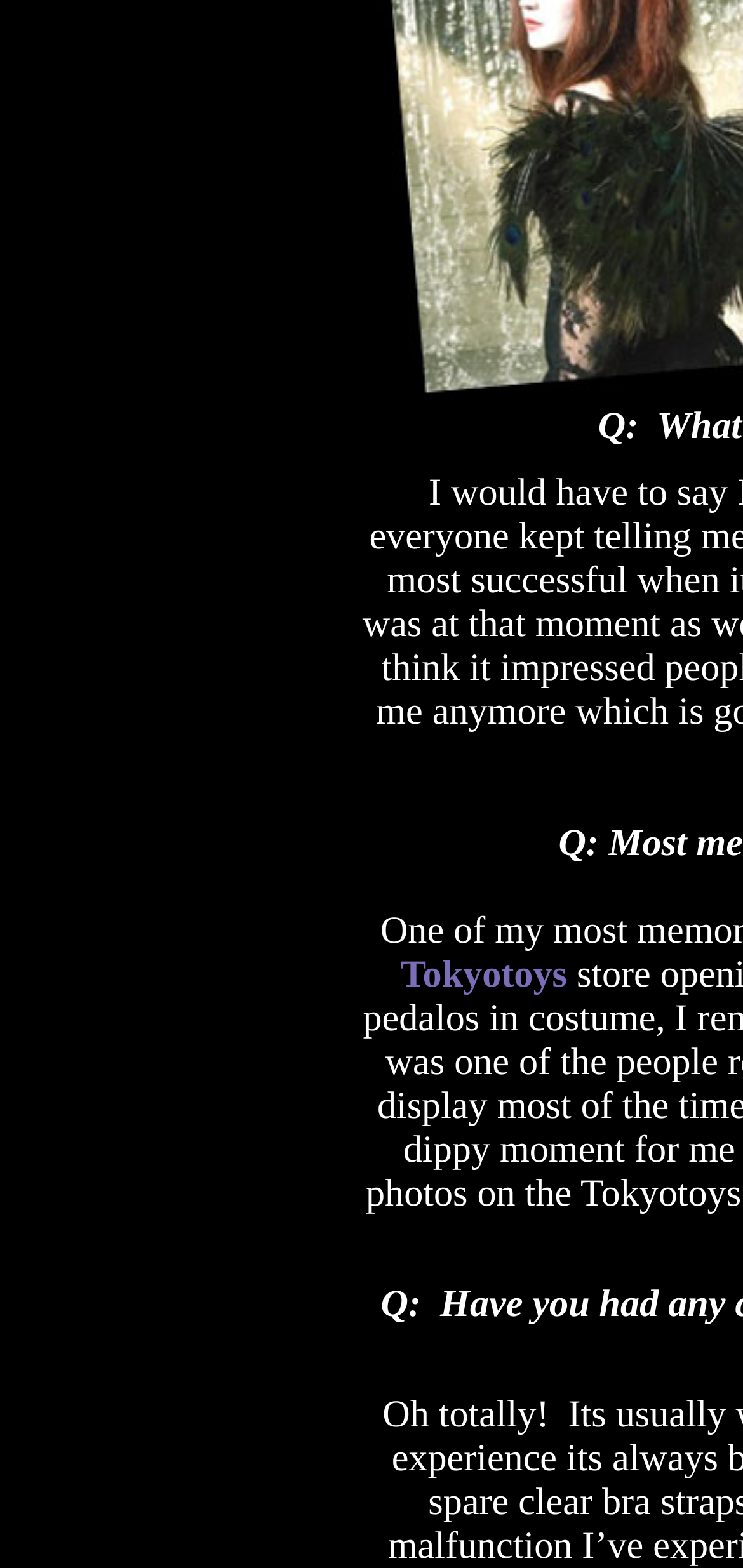Using the description: "Tokyotoys", determine the UI element's bounding box coordinates. Ensure the coordinates are in the format of four float numbers between 0 and 1, i.e., [left, top, right, bottom].

[0.539, 0.609, 0.763, 0.635]